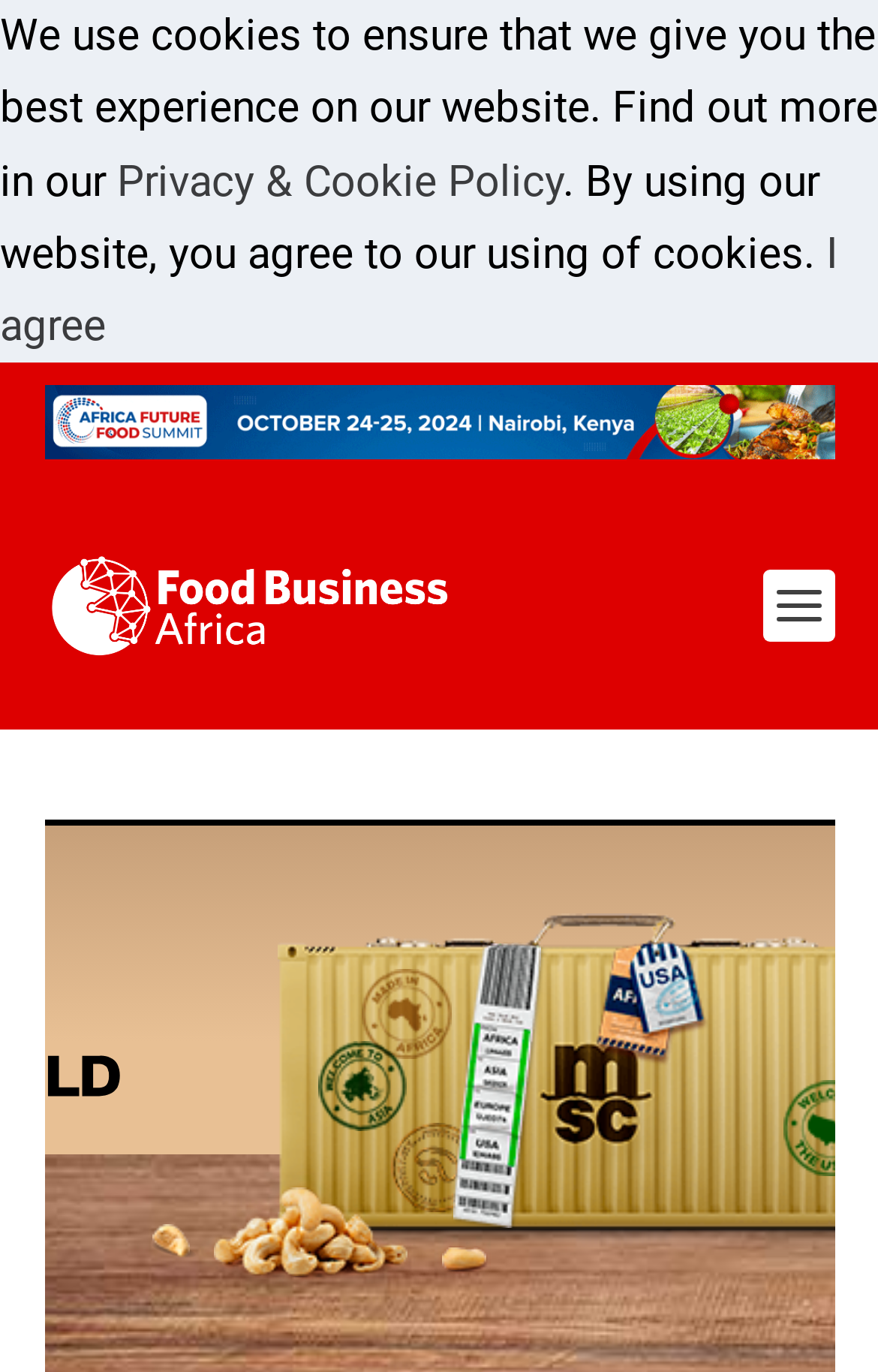Describe every aspect of the webpage in a detailed manner.

The webpage is about Quantum Foods' debut on the JSE, with a focus on its weak finish. At the top of the page, there is a notification bar with a message about cookies, accompanied by a link to the "Privacy & Cookie Policy" and an "I agree" button. Below this notification bar, there is a prominent advertisement that spans almost the entire width of the page. 

To the right of the advertisement, there is a link to "Food Business Africa Magazine", which is accompanied by an image of the magazine's logo. The logo is positioned above the main content of the page.